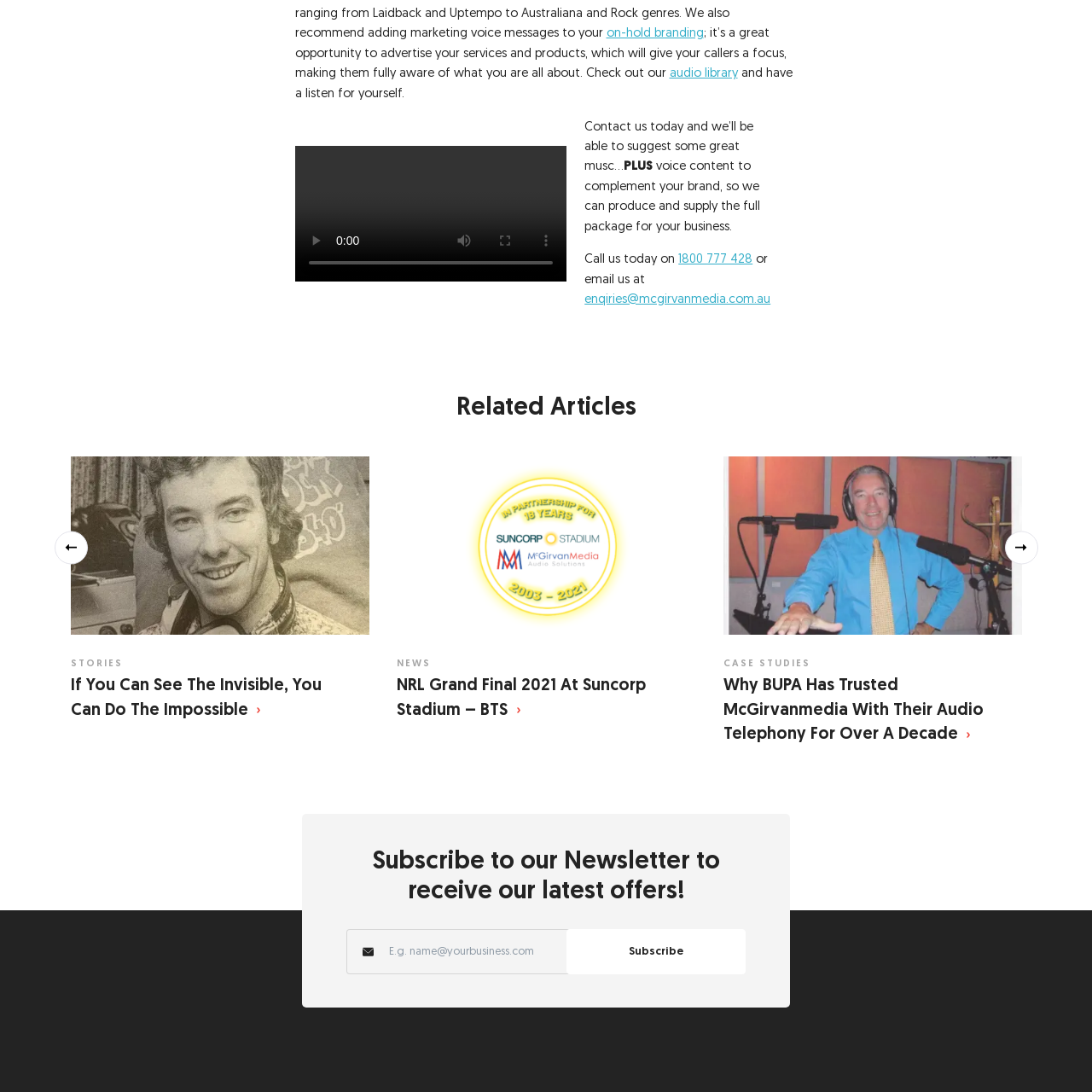What atmosphere does the image evoke?
Please analyze the image within the red bounding box and offer a comprehensive answer to the question.

The caption describes the image as having 'muted tones' which evoke a 'nostalgic atmosphere'. This implies that the image has a calming and retro feel to it, drawing the viewer's attention to the subject's expression and adornments.